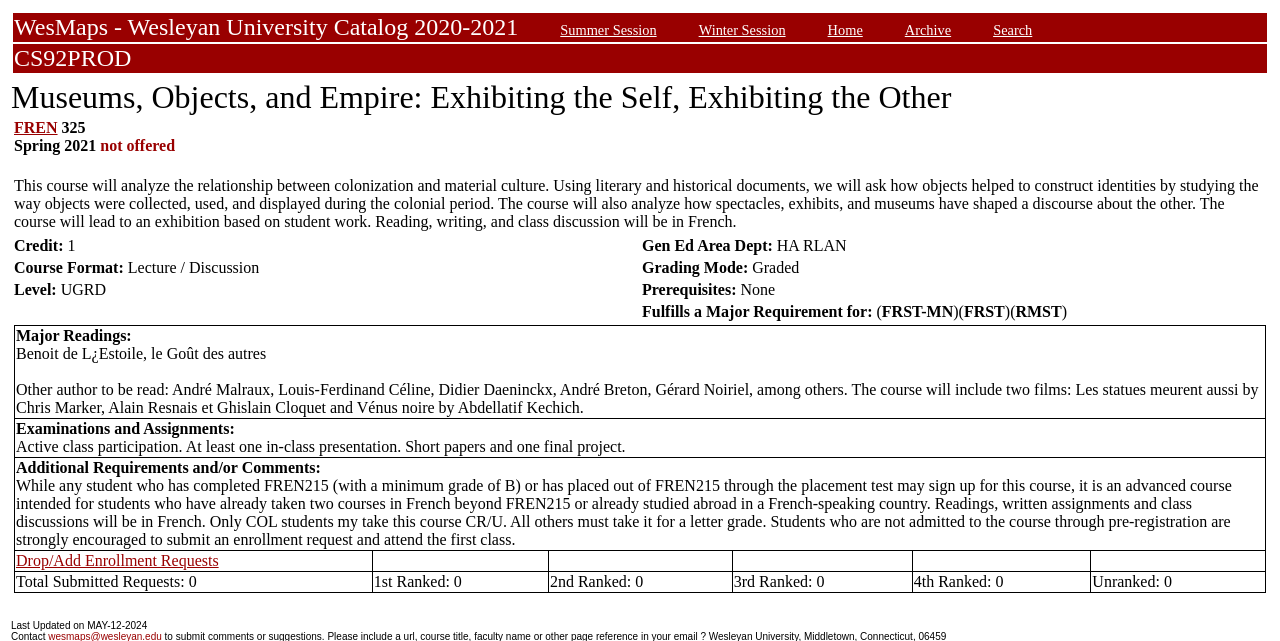Detail the features and information presented on the webpage.

This webpage appears to be a course catalog page for a university, specifically for a French course titled "Museums, Objects, and Empire: Exhibiting the Self, Exhibiting the Other" with the course code FREN 325. 

At the top of the page, there is a navigation menu with links to "Summer Session", "Winter Session", "Home", "Archive", and "Search". 

Below the navigation menu, the course title and description are displayed. The course description is divided into several sections, including a brief overview, course format, grading mode, and prerequisites. The overview section describes the course as analyzing the relationship between colonization and material culture, using literary and historical documents to study how objects helped construct identities during the colonial period. 

The course details section is organized into a table with rows and columns, listing information such as credit hours, general education area, department, course format, grading mode, level, and prerequisites. 

Further down the page, there are sections for "Major Readings", "Examinations and Assignments", and "Additional Requirements and/or Comments". The "Major Readings" section lists authors and books to be read, as well as two films to be screened. The "Examinations and Assignments" section outlines the evaluation methods, including active class participation, in-class presentations, short papers, and a final project. The "Additional Requirements and/or Comments" section provides further information about the course, including the target audience, language of instruction, and enrollment policies.

At the bottom of the page, there is a section for "Drop/Add Enrollment Requests" with a link to submit a request, as well as a table displaying the number of submitted requests and their ranking.